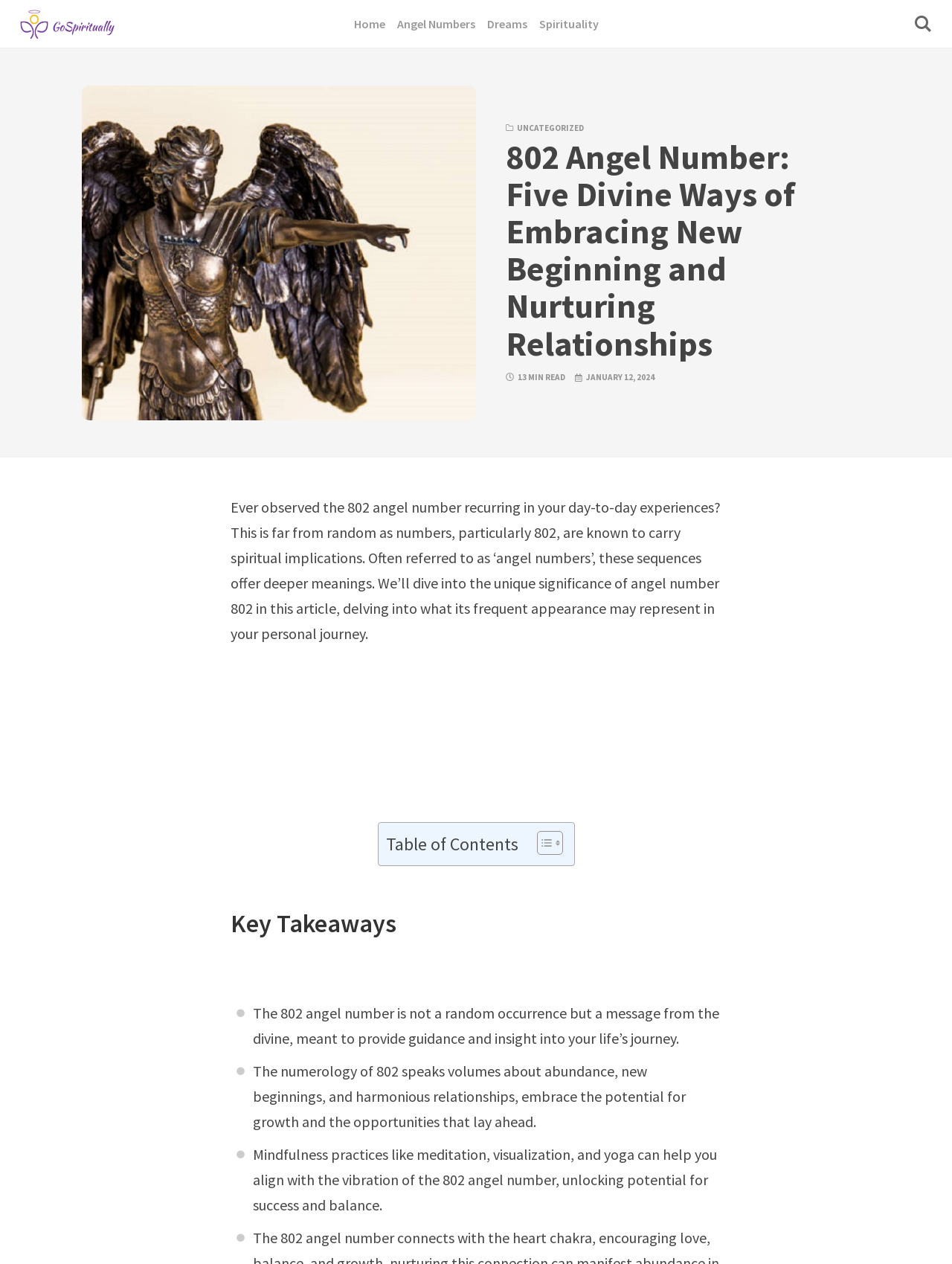Given the description "Home", determine the bounding box of the corresponding UI element.

None